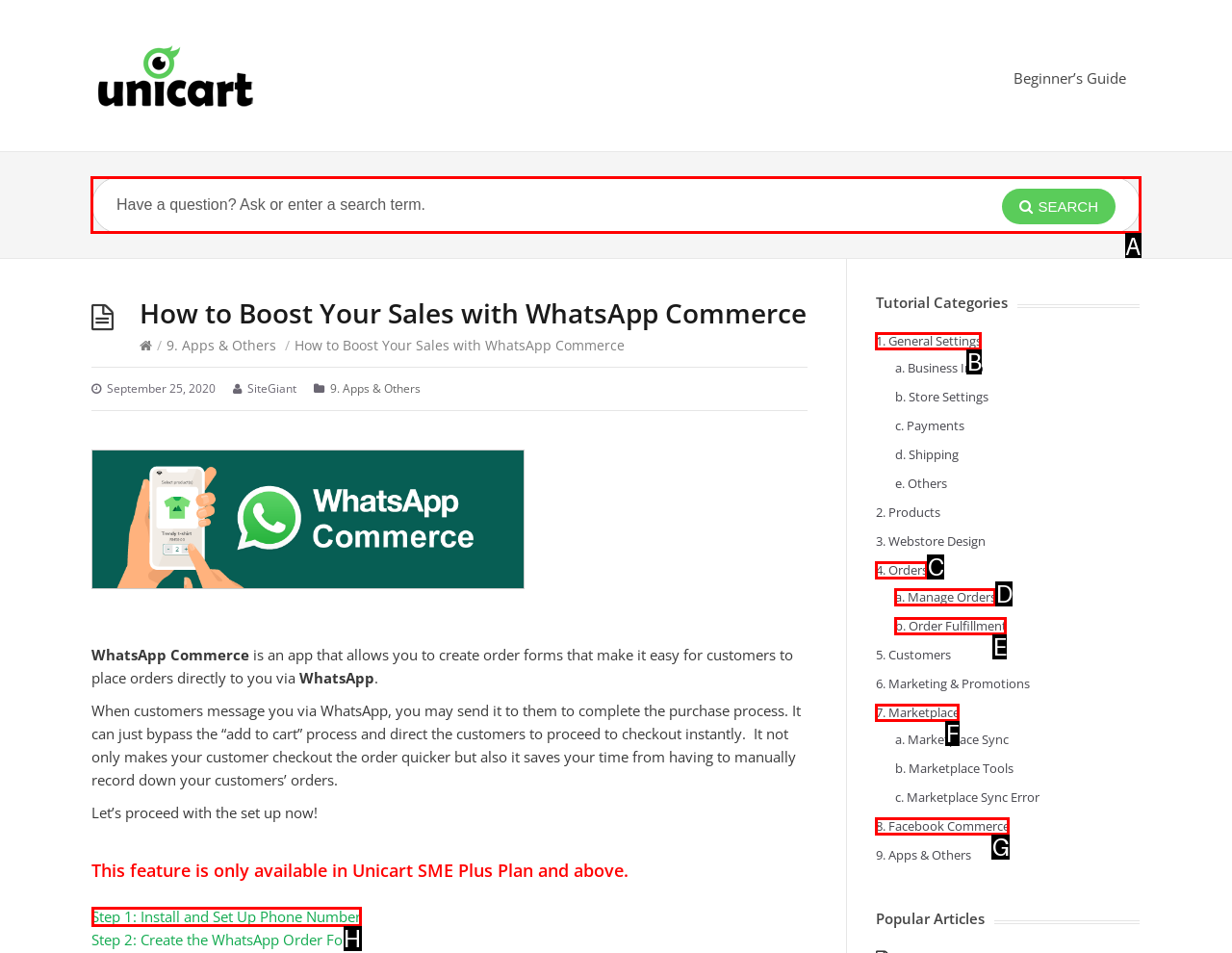Determine which HTML element I should select to execute the task: Search for a term
Reply with the corresponding option's letter from the given choices directly.

A